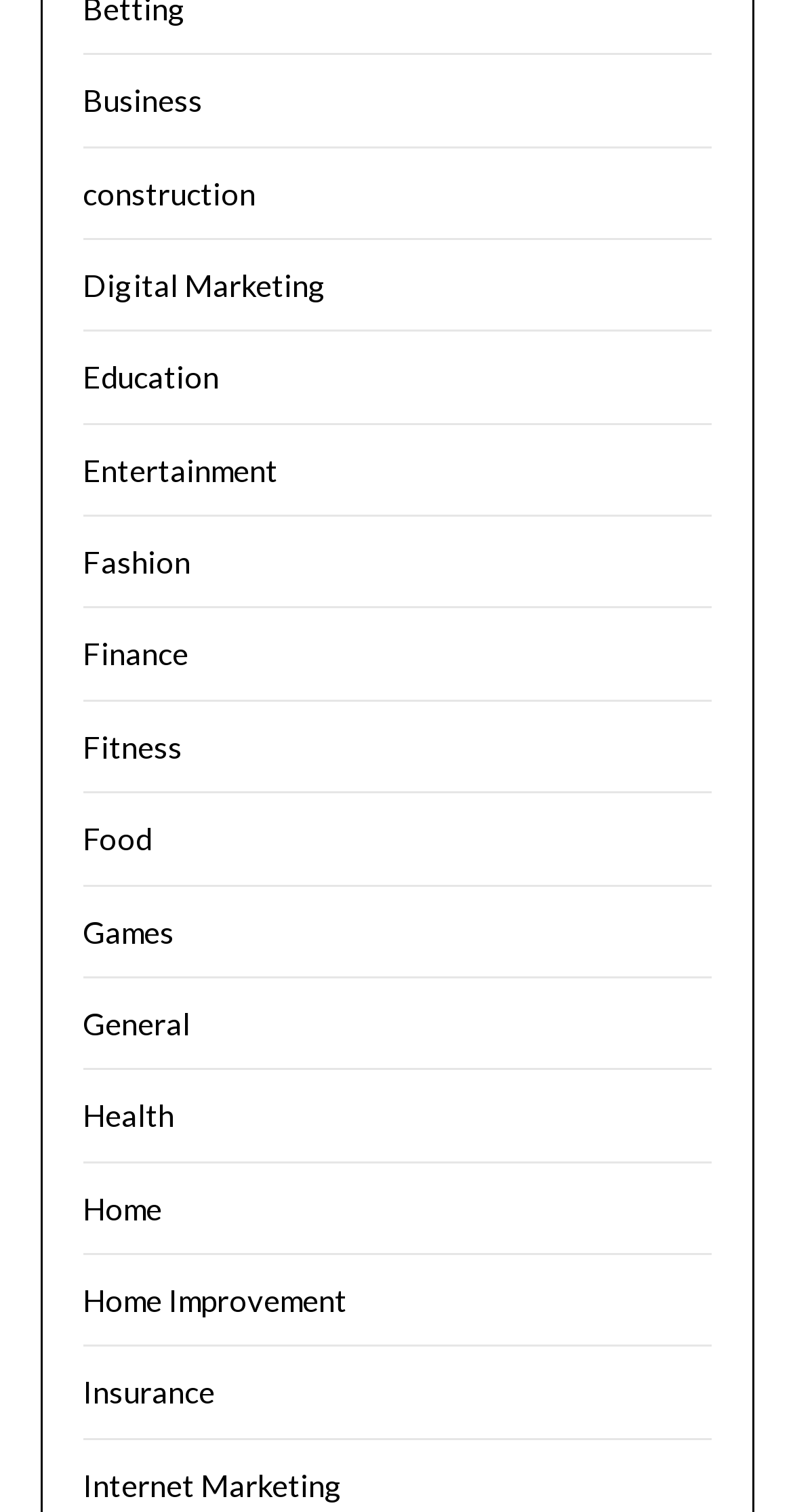Please provide a comprehensive response to the question below by analyzing the image: 
How many categories start with the letter 'H'?

I searched through the list of links under the root element and found two categories that start with the letter 'H', which are 'Health' and 'Home'.